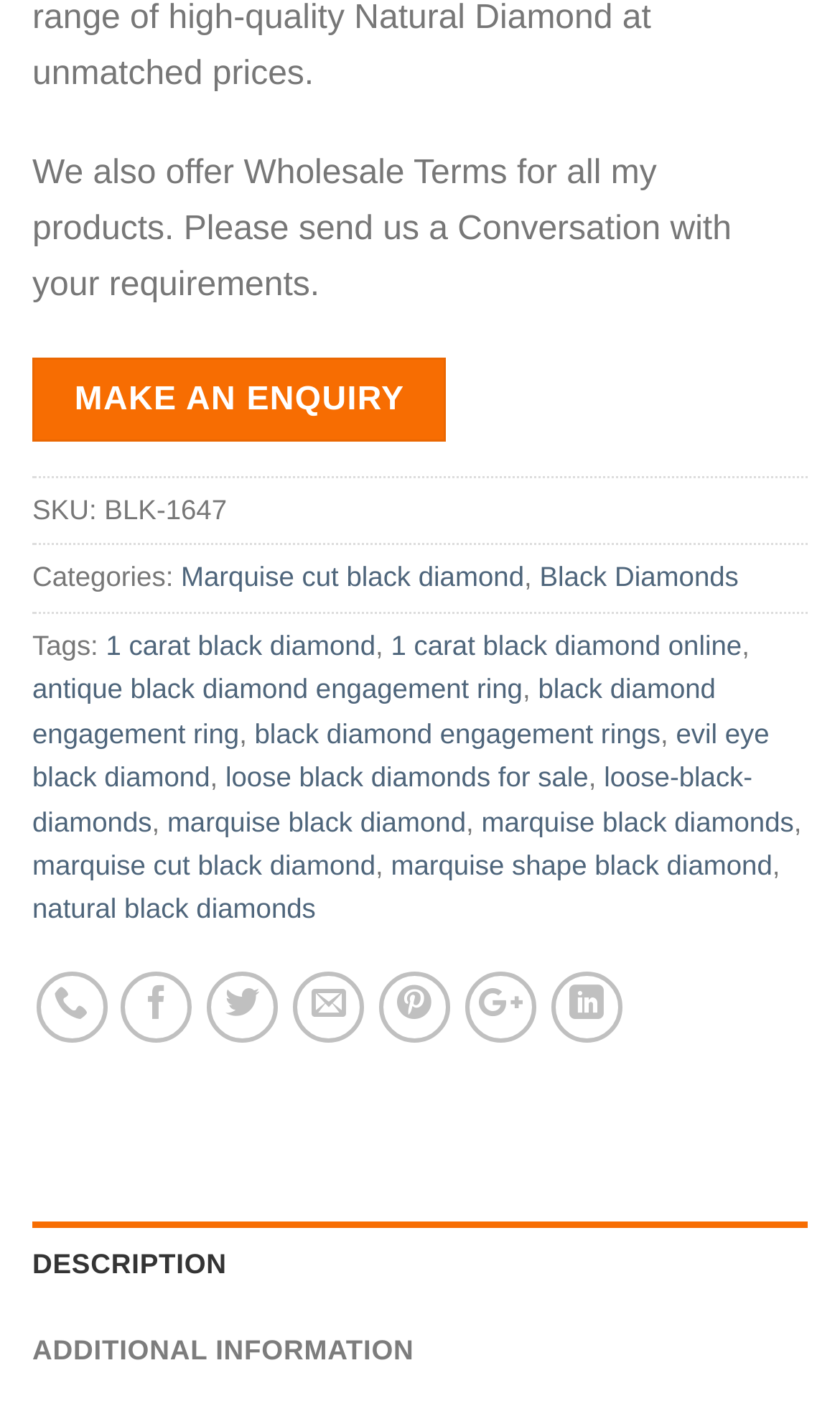Pinpoint the bounding box coordinates of the clickable area needed to execute the instruction: "Explore wholesale terms". The coordinates should be specified as four float numbers between 0 and 1, i.e., [left, top, right, bottom].

[0.038, 0.109, 0.871, 0.213]